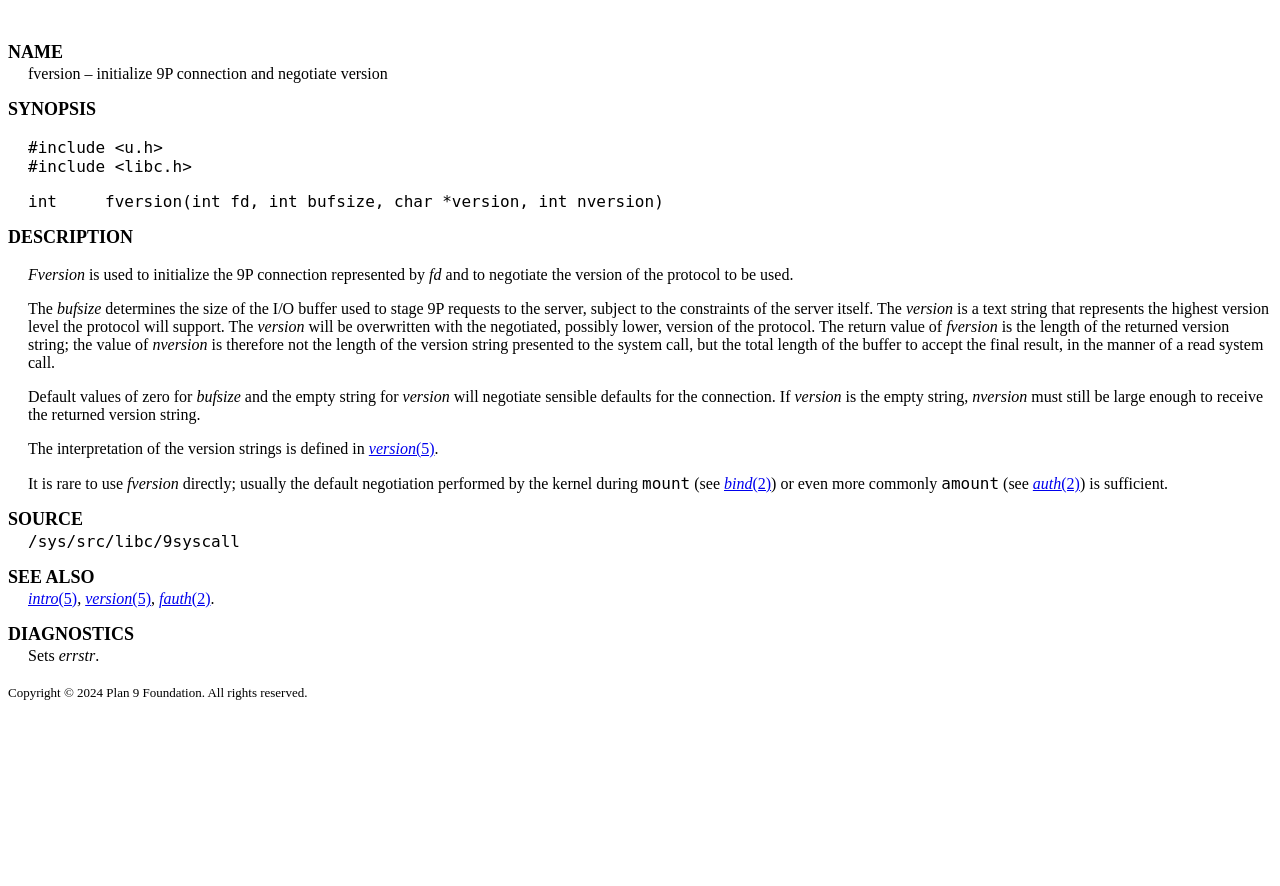Create a detailed description of the webpage's content and layout.

This webpage appears to be a documentation page for the `fversion` command in the Plan 9 operating system. The page is divided into several sections, each with a clear heading.

At the top of the page, there is a brief title "Plan 9 /sys/man/2/fversion" followed by a table with two columns. The first column is empty, and the second column contains the text "fversion – initialize 9P connection and negotiate version".

Below this table, there are several sections with headings "SYNOPSIS", "DESCRIPTION", "SOURCE", "SEE ALSO", and "DIAGNOSTICS". Each section contains a table with two columns, where the first column is empty, and the second column contains the relevant text.

The "DESCRIPTION" section is the longest and provides detailed information about the `fversion` command, including its purpose, parameters, and return values. It also contains links to other related documentation pages, such as "version(5)", "bind(2)", and "auth(2)".

The "SOURCE" section provides information about the source code location of the `fversion` command. The "SEE ALSO" section lists other related documentation pages, including "intro(5)", "version(5)", and "fauth(2)". The "DIAGNOSTICS" section provides information about error handling.

At the bottom of the page, there is a copyright notice stating "Copyright © 2024 Plan 9 Foundation. All rights reserved."